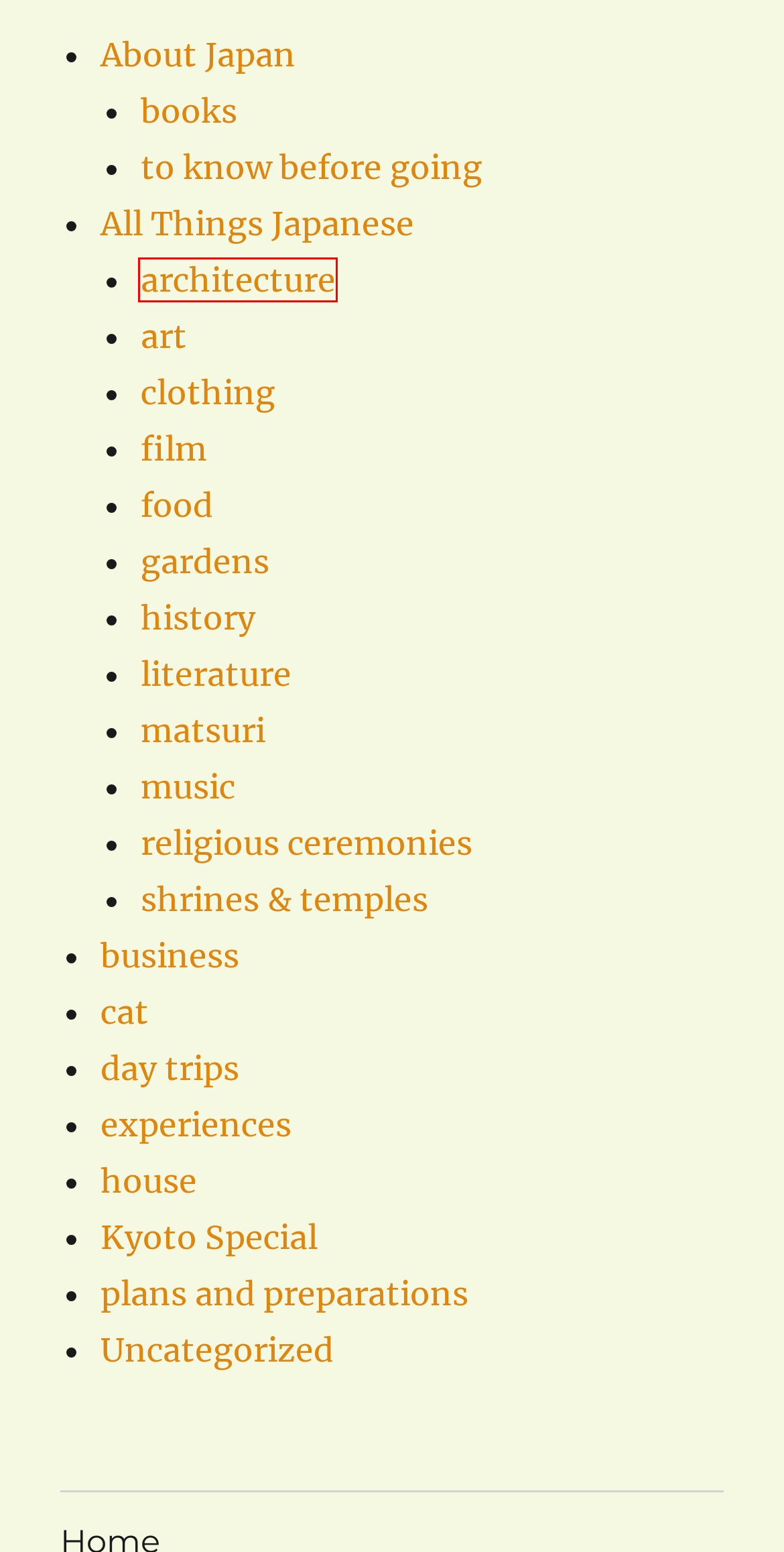After examining the screenshot of a webpage with a red bounding box, choose the most accurate webpage description that corresponds to the new page after clicking the element inside the red box. Here are the candidates:
A. shrines & temples – goinggaijin.com
B. clothing – goinggaijin.com
C. matsuri – goinggaijin.com
D. history – goinggaijin.com
E. gardens – goinggaijin.com
F. food – goinggaijin.com
G. religious ceremonies – goinggaijin.com
H. architecture – goinggaijin.com

H